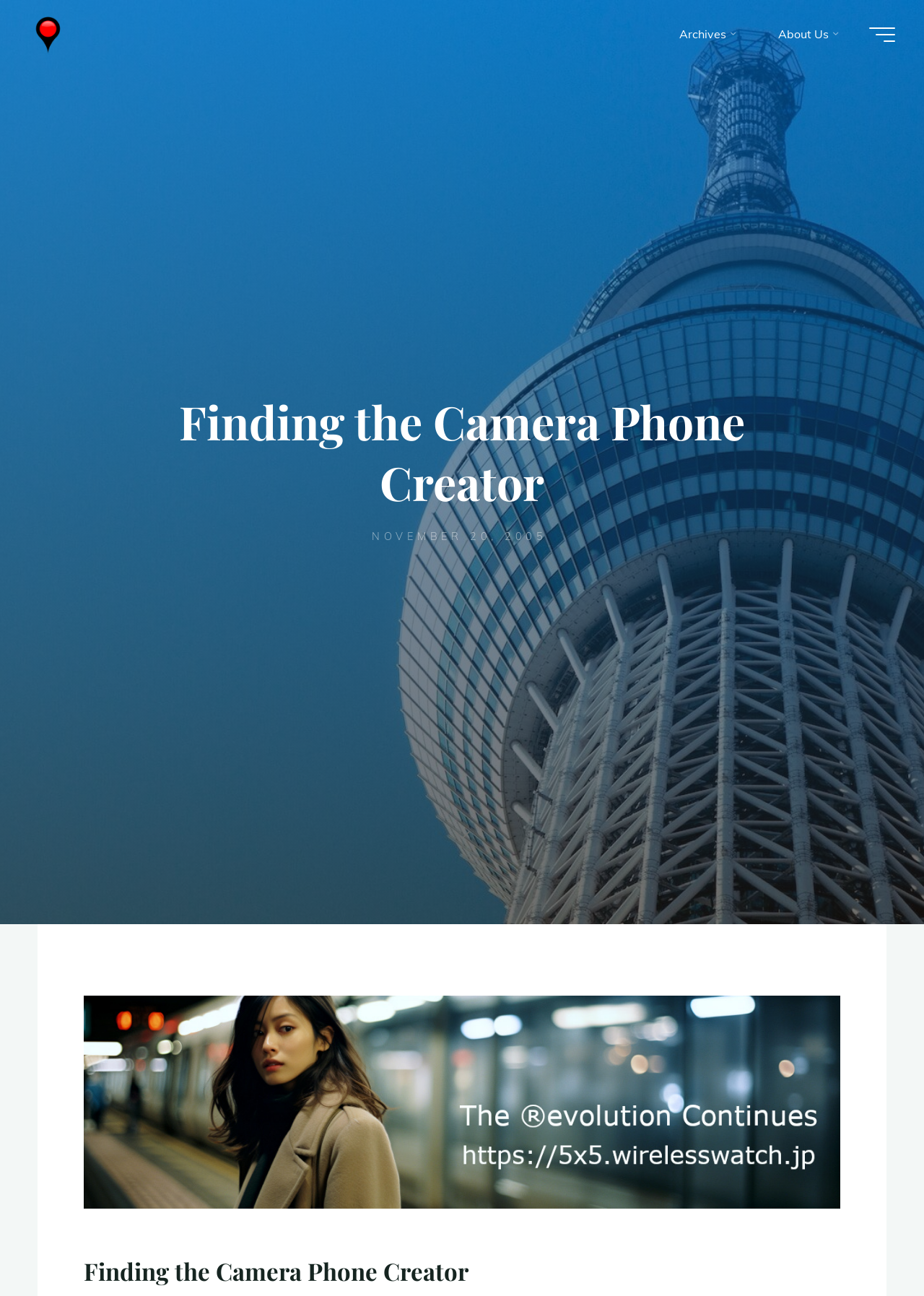Give a detailed account of the webpage's layout and content.

The webpage is about finding the inventor of the camera phone, with the title "Finding the Camera Phone Creator – Wireless Watch Japan" at the top. On the top-left corner, there is a link and an image, both labeled "Wireless Watch Japan". 

To the right of the title, there is a main menu button. Below the title, there is a top menu navigation bar that spans across the page, containing links to "Archives" and "About Us". 

The main content of the page starts with a heading "Finding the Camera Phone Creator" in the middle of the page. Below the heading, there is a time stamp "NOVEMBER 20, 2005". 

On the right side of the page, there is a section with a link and a "Read more" button. At the bottom of the page, there is a complementary section that takes up most of the width, containing a link and another heading "Finding the Camera Phone Creator". 

Finally, at the bottom-right corner, there is a "Back to Top" button.